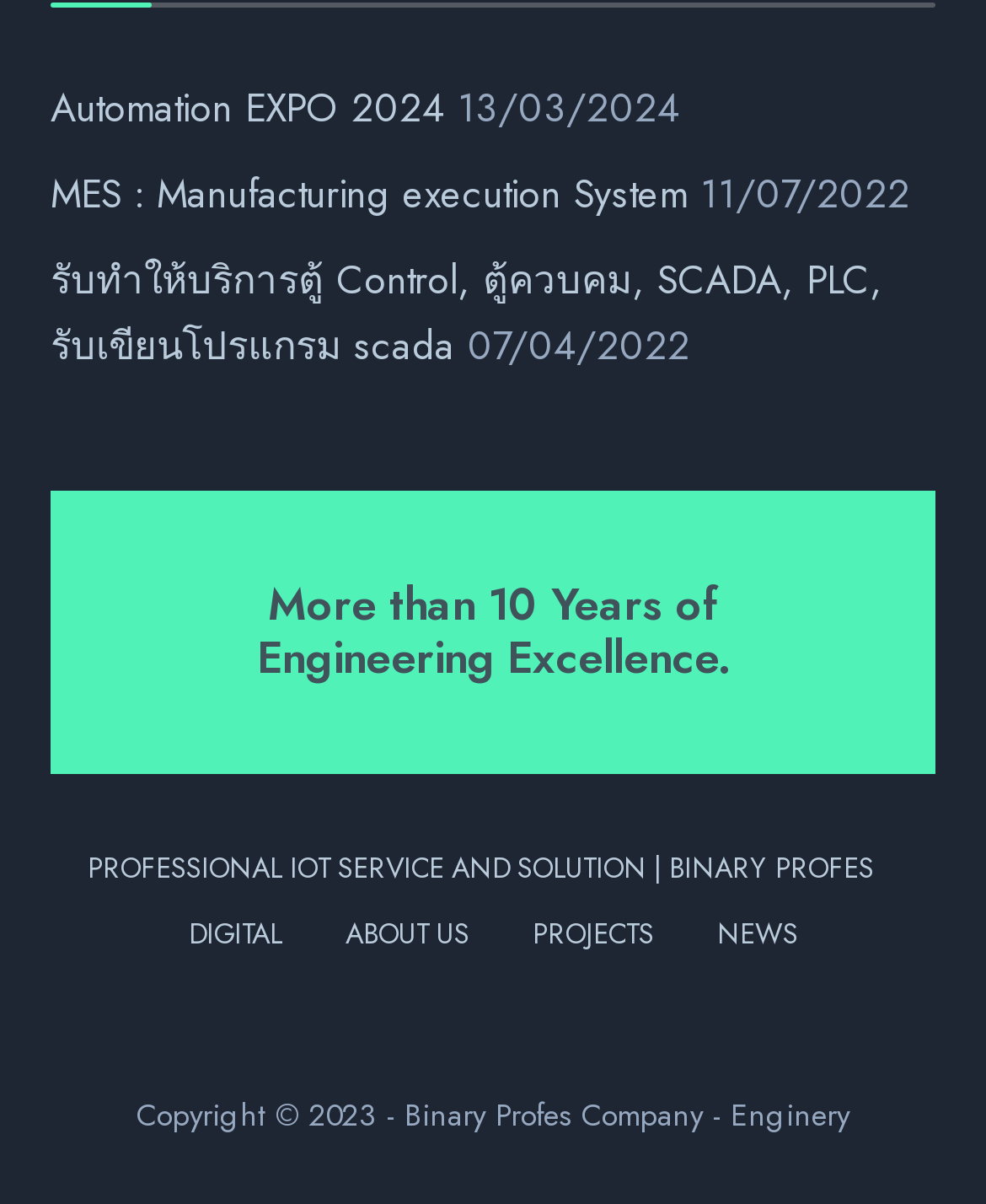How many years of engineering excellence are mentioned?
Please answer using one word or phrase, based on the screenshot.

More than 10 Years